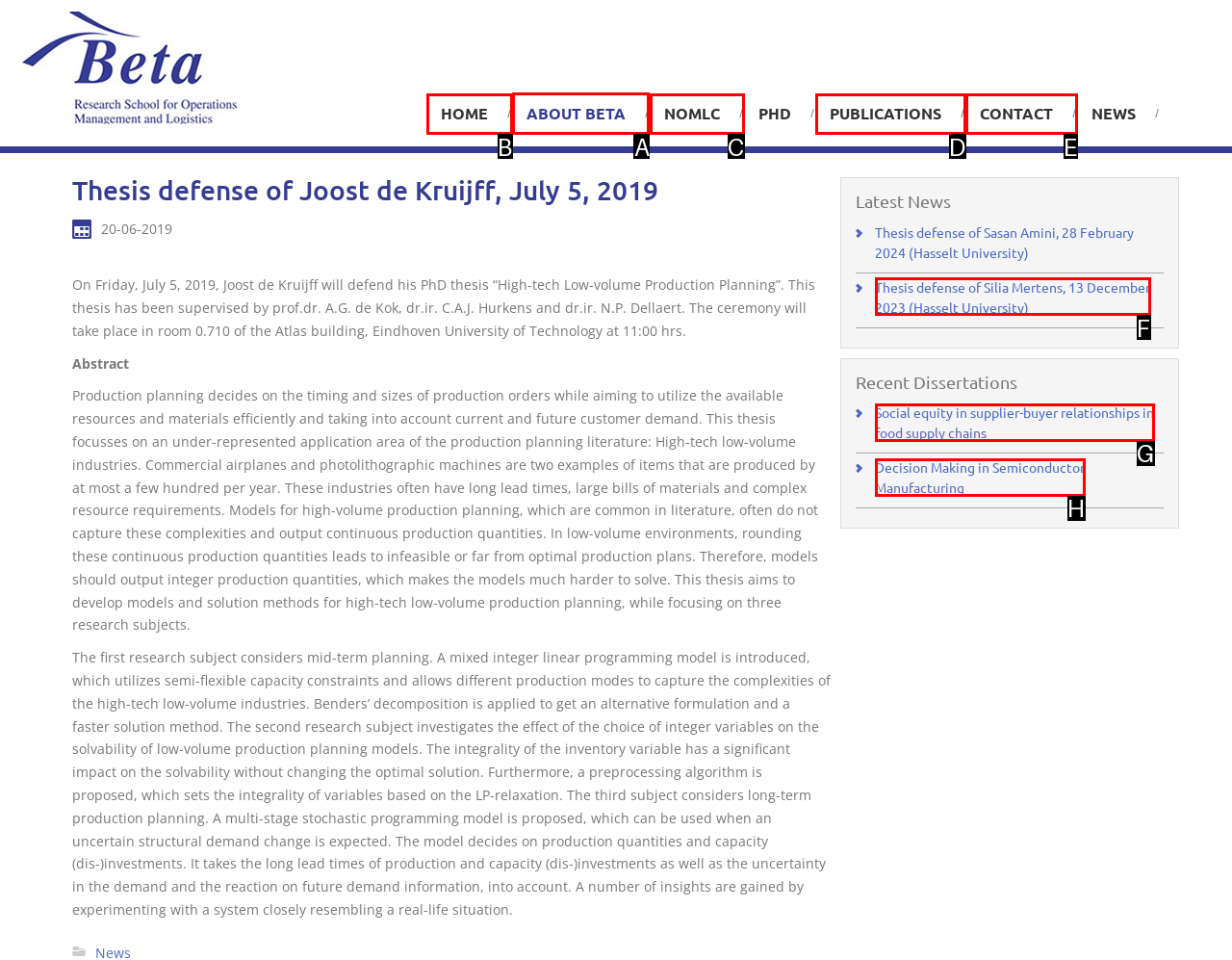Select the letter of the UI element you need to click to complete this task: Click on 'how to delete comments on Reddit'.

None